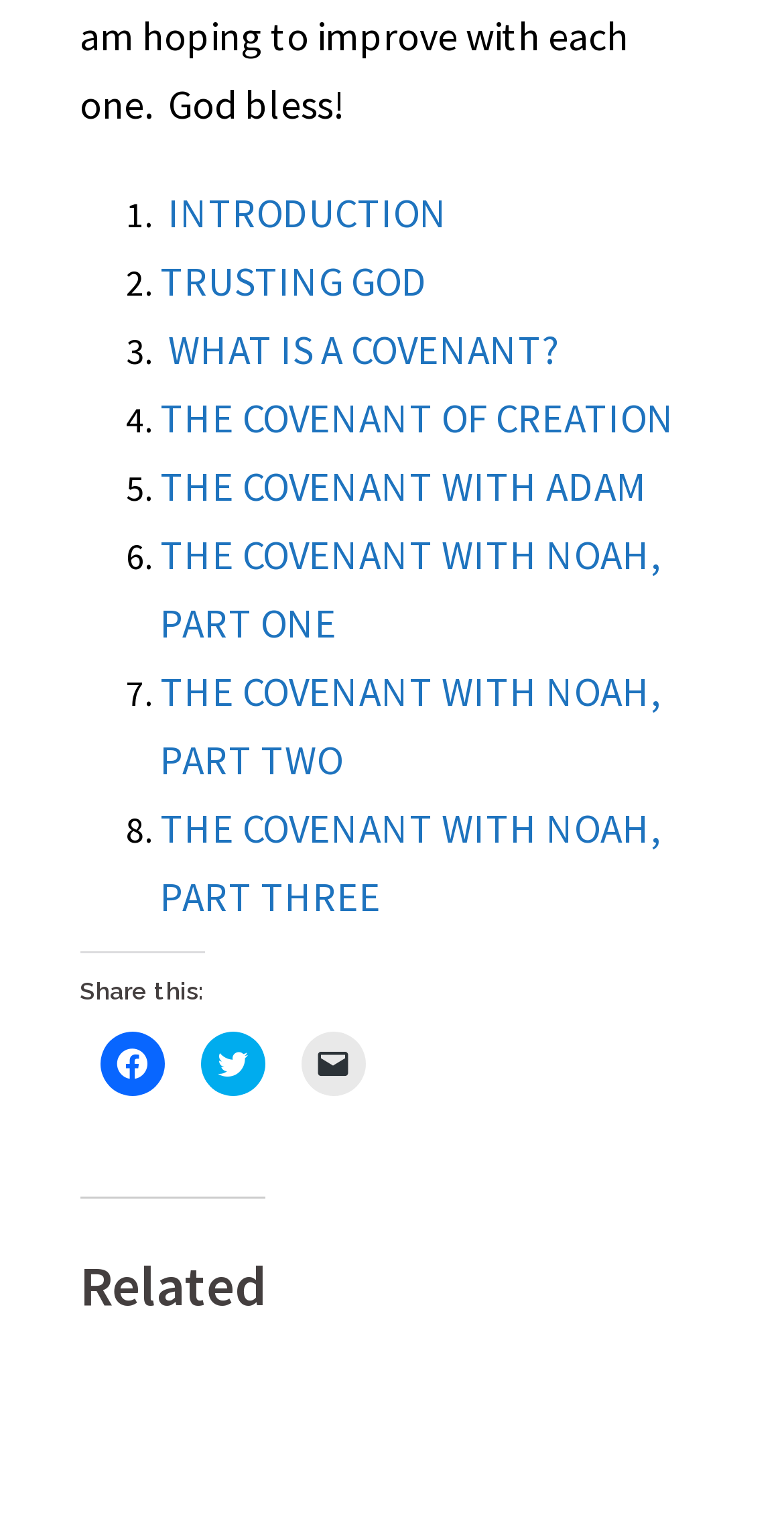Specify the bounding box coordinates (top-left x, top-left y, bottom-right x, bottom-right y) of the UI element in the screenshot that matches this description: INTRODUCTION

[0.215, 0.123, 0.571, 0.156]